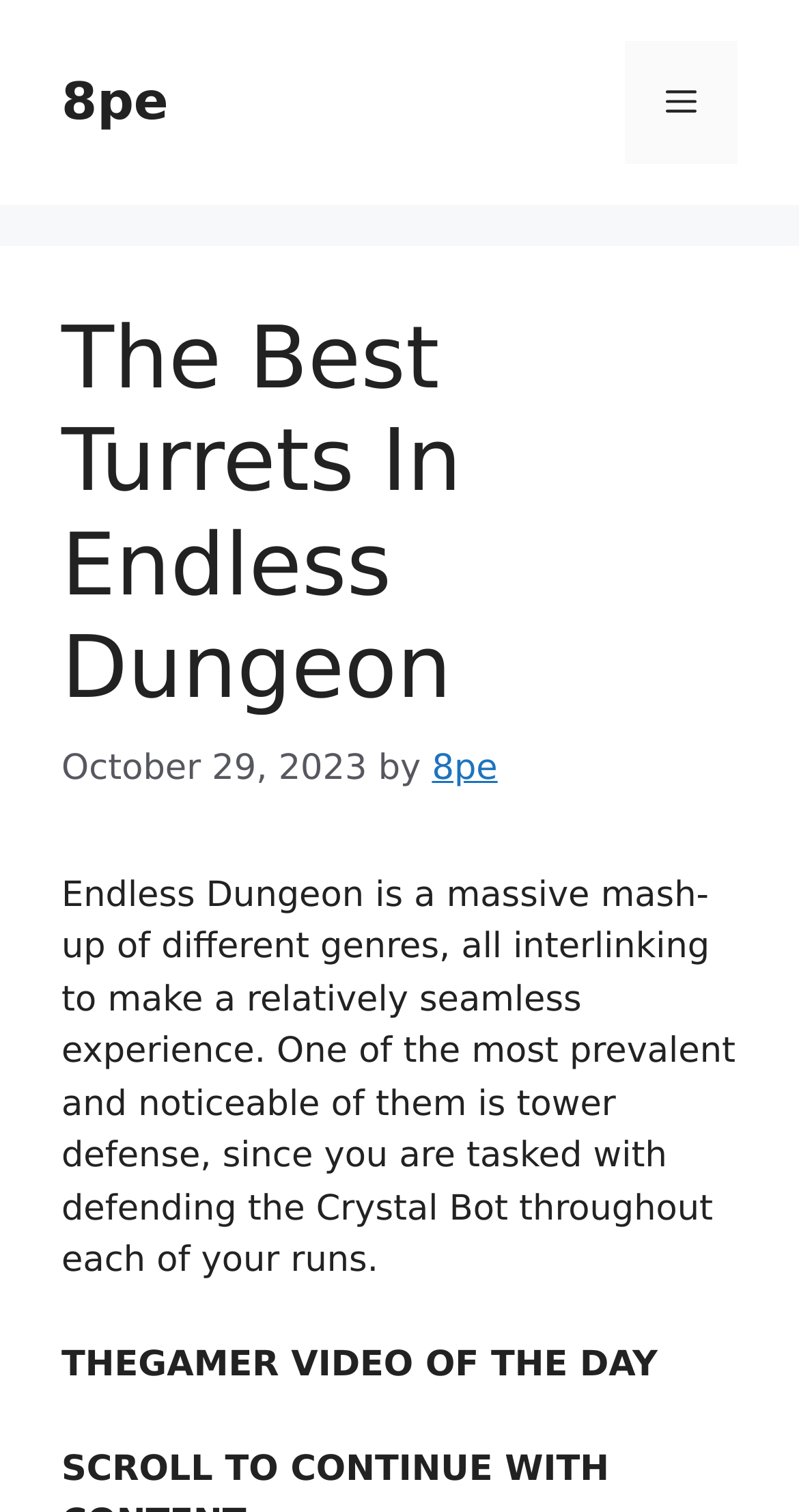Locate the headline of the webpage and generate its content.

The Best Turrets In Endless Dungeon